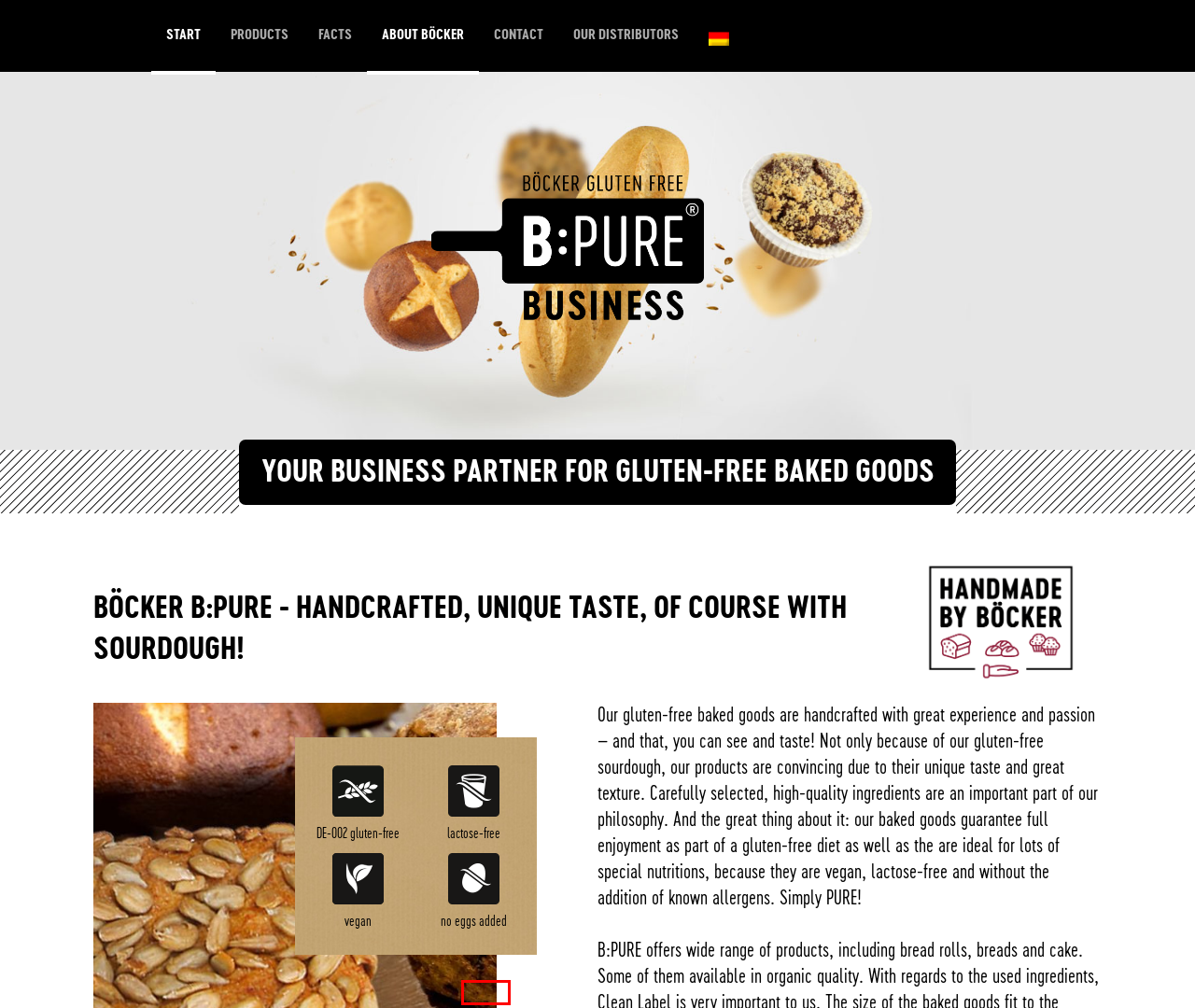Look at the screenshot of the webpage and find the element within the red bounding box. Choose the webpage description that best fits the new webpage that will appear after clicking the element. Here are the candidates:
A. START – BÖCKER B:PURE
B. Imprint – BÖCKER B:PURE Business
C. Products – BÖCKER B:PURE Business
D. Nachhaltigkeit – Böcker – Ihr Sauerteig-Spezialist
E. Privacy Policy – BÖCKER B:PURE Business
F. Our Distributors – BÖCKER B:PURE Business
G. Contact – BÖCKER B:PURE Business
H. Facts – BÖCKER B:PURE Business

B